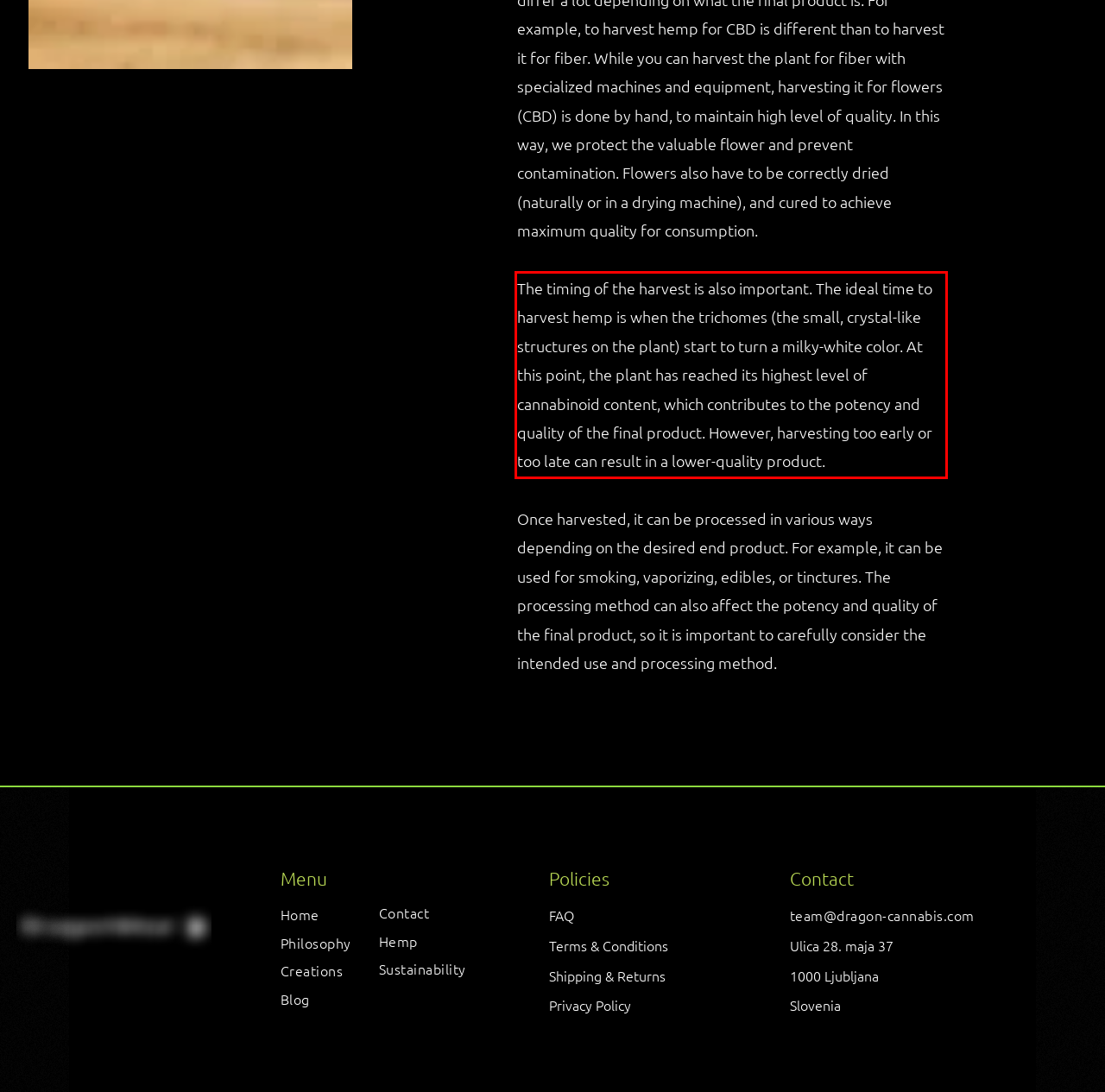Examine the webpage screenshot and use OCR to recognize and output the text within the red bounding box.

The timing of the harvest is also important. The ideal time to harvest hemp is when the trichomes (the small, crystal-like structures on the plant) start to turn a milky-white color. At this point, the plant has reached its highest level of cannabinoid content, which contributes to the potency and quality of the final product. However, harvesting too early or too late can result in a lower-quality product.